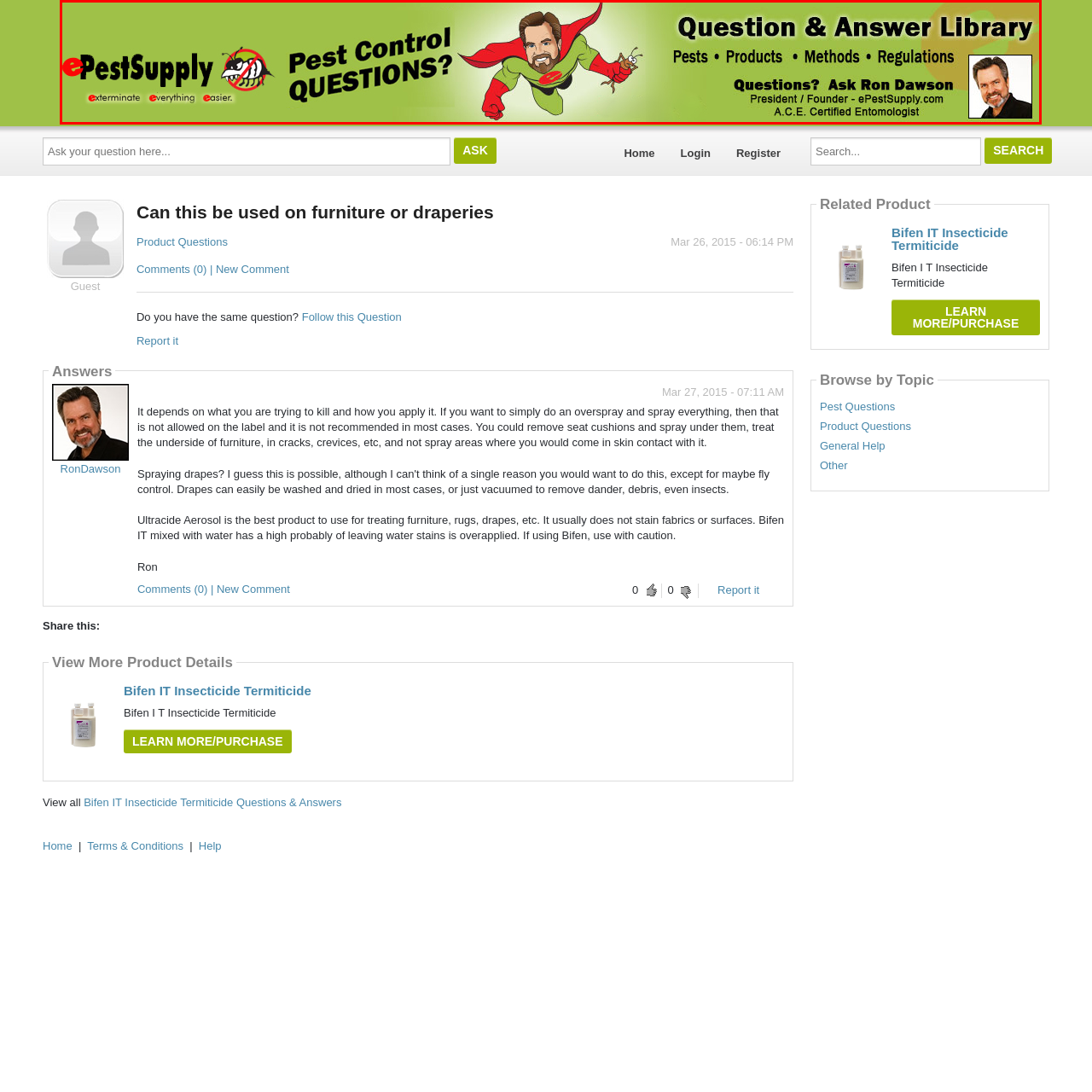What is the tone of the banner design?
Focus on the section of the image outlined in red and give a thorough answer to the question.

The banner design blends a playful tone with a professional feel, making it suitable for customers looking for reliable pest control solutions. The use of a cartoon superhero character and bold phrases creates a playful tone, while the emphasis on expertise and resources maintains a professional feel.